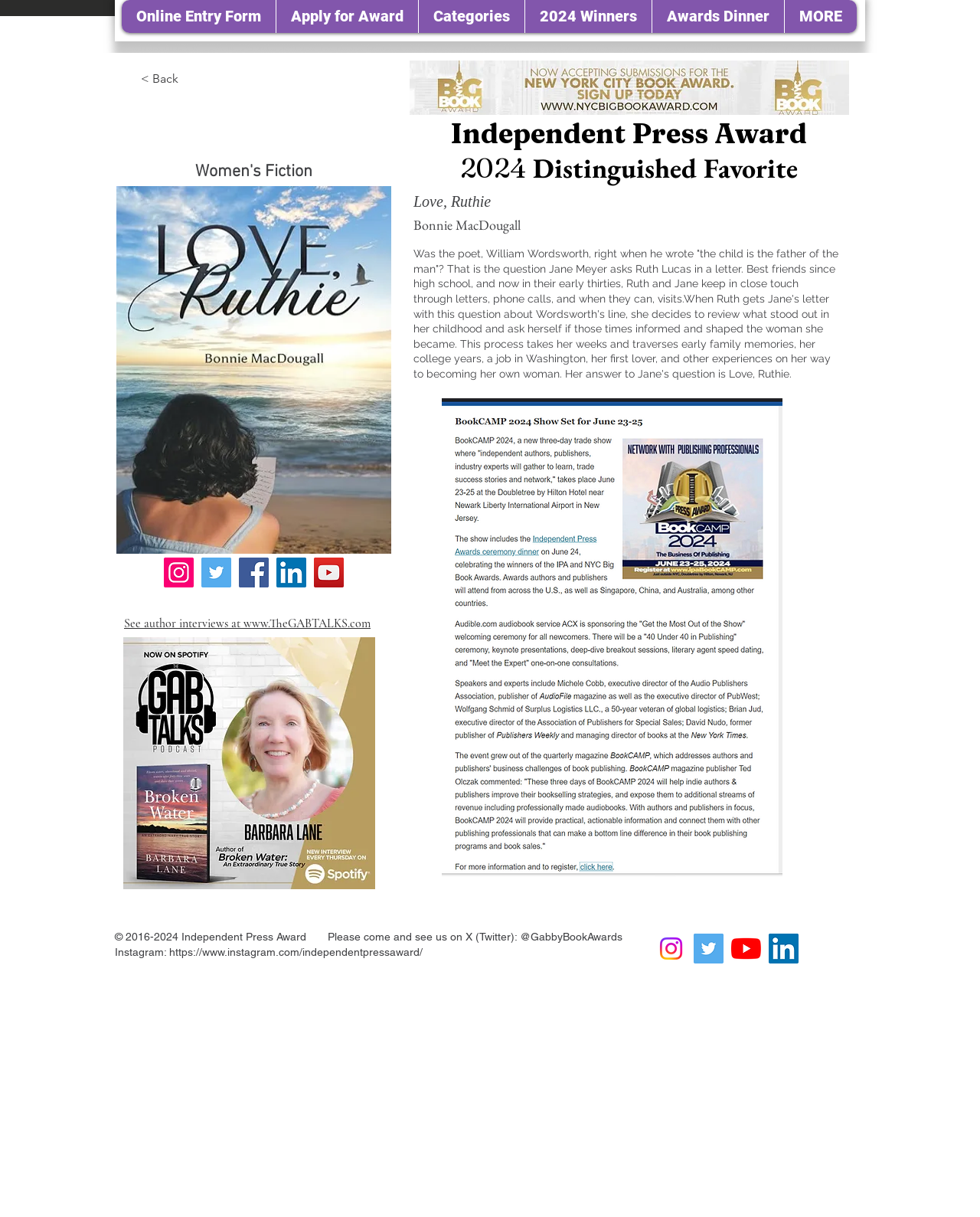Find and specify the bounding box coordinates that correspond to the clickable region for the instruction: "Click on the 'Read More and Comment >>' link".

None